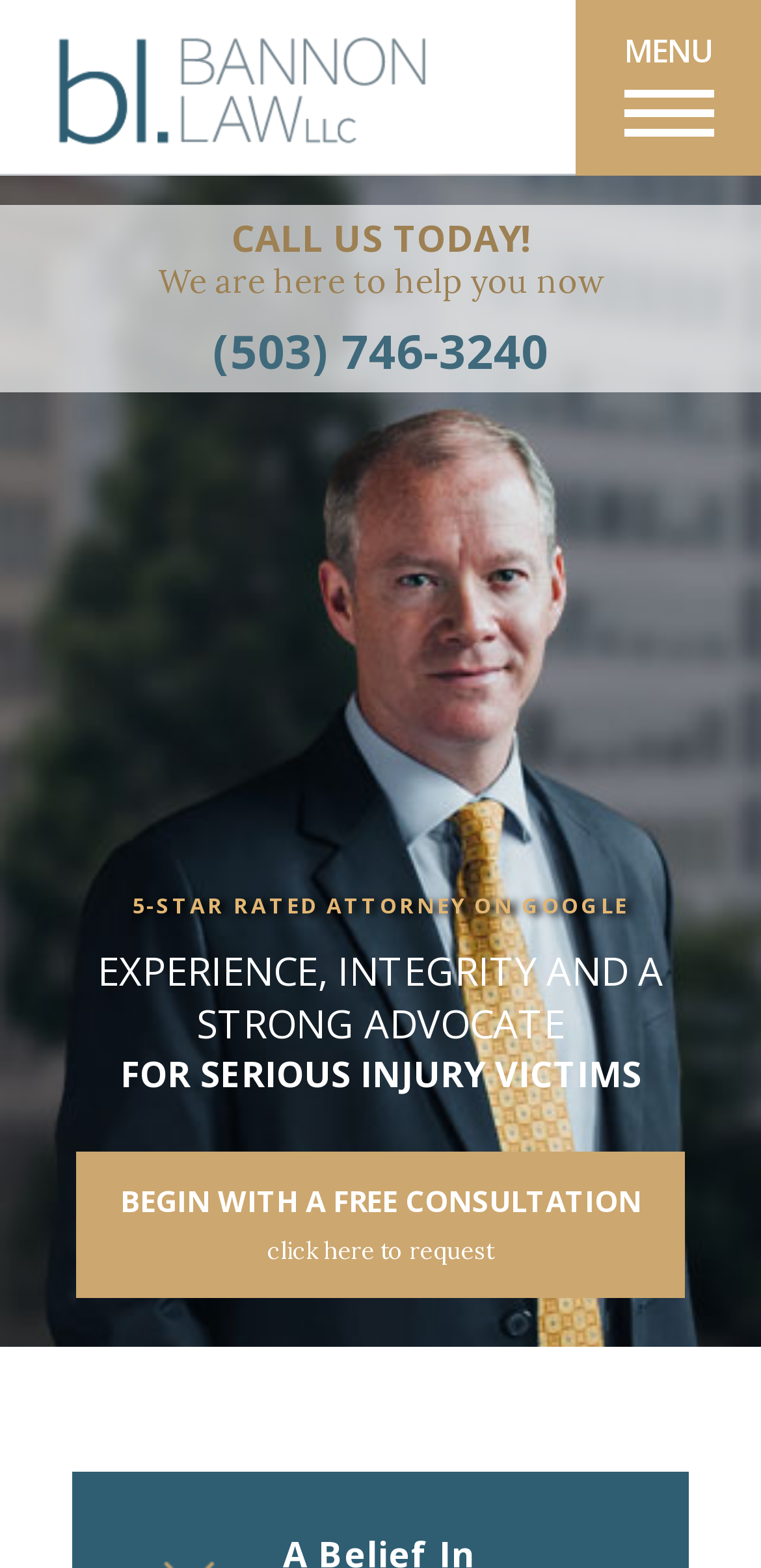Use a single word or phrase to answer the question: What is the rating of the attorney on Google?

5-STAR